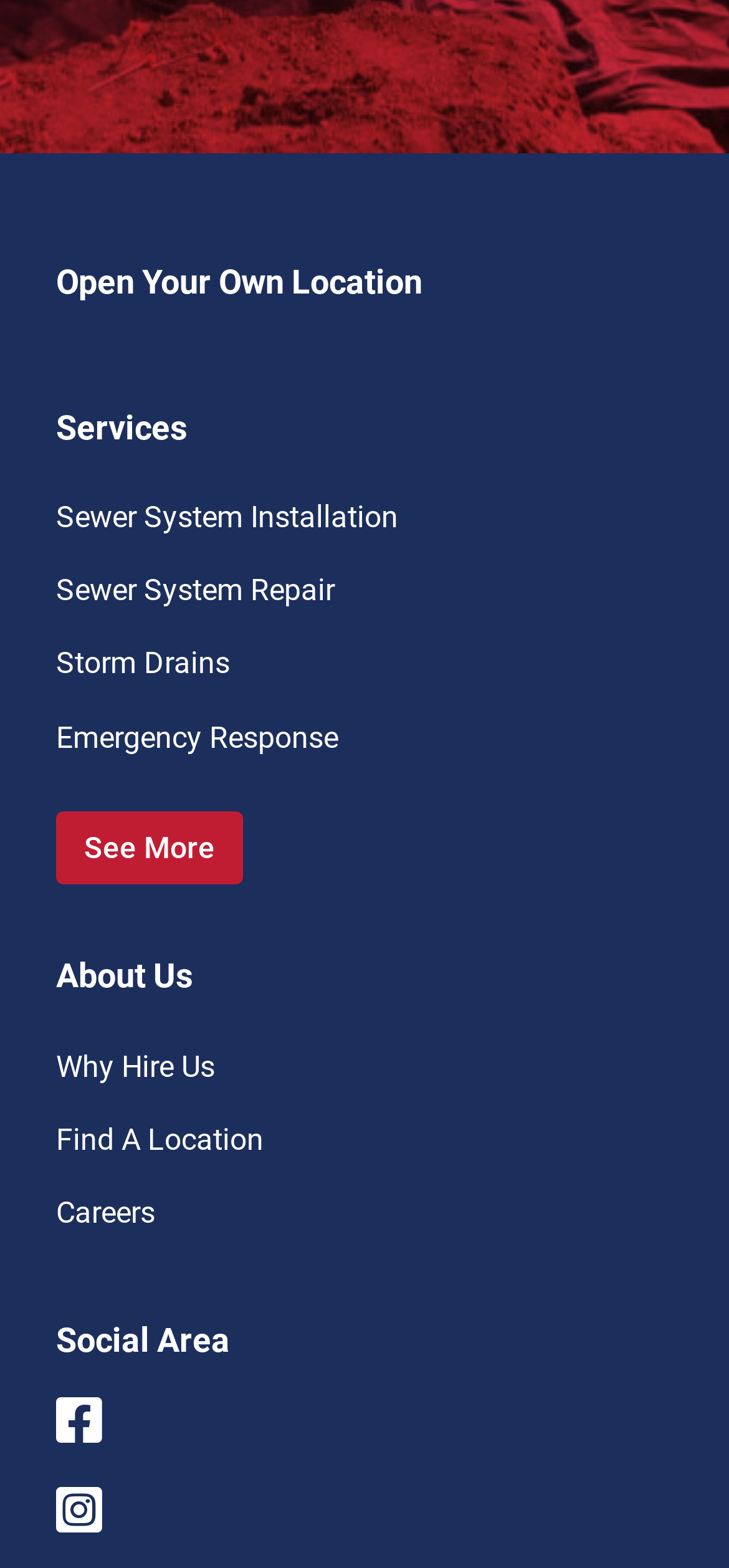Please determine the bounding box coordinates of the clickable area required to carry out the following instruction: "Visit Facebook page". The coordinates must be four float numbers between 0 and 1, represented as [left, top, right, bottom].

[0.077, 0.889, 0.887, 0.923]